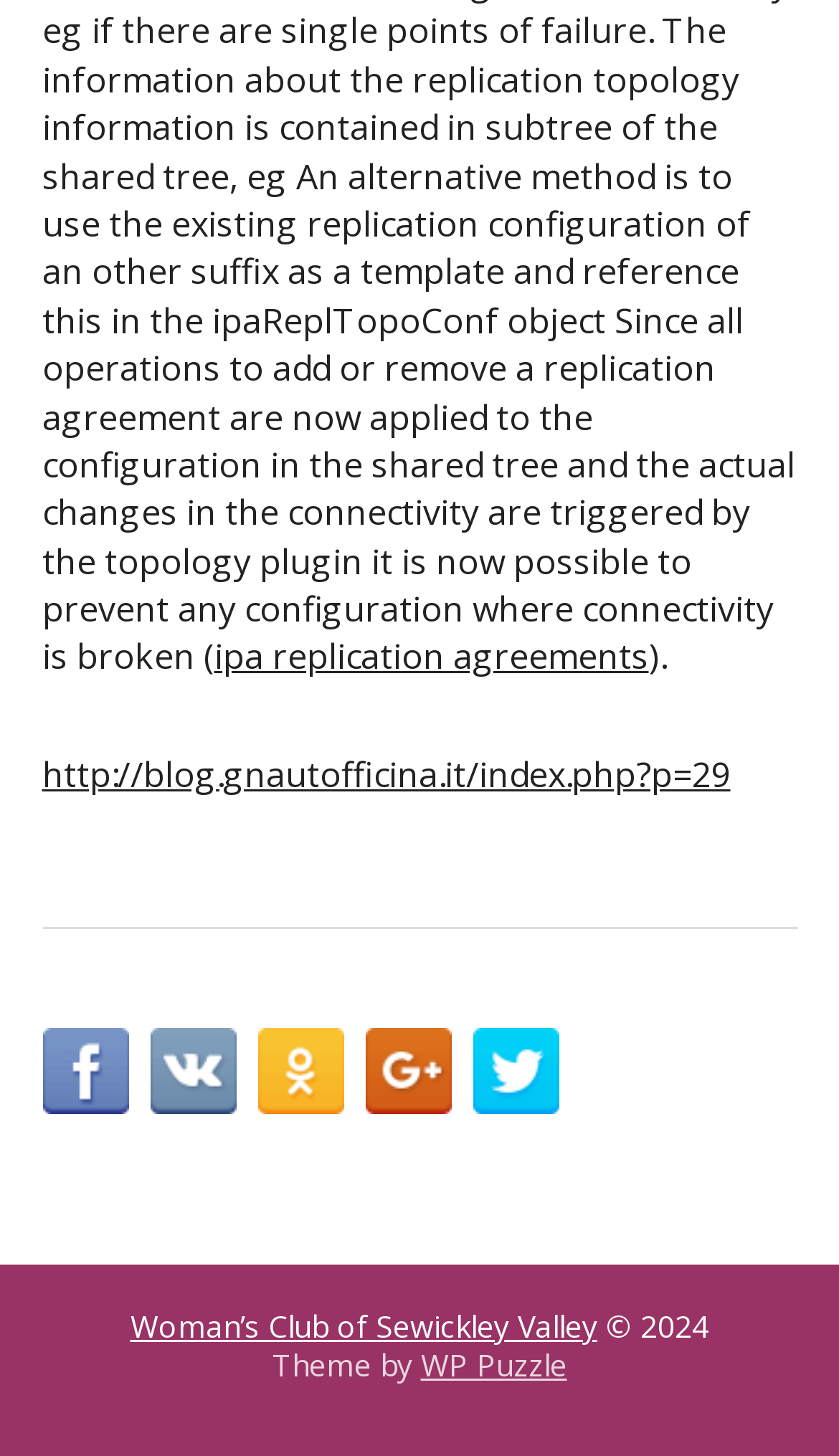Could you specify the bounding box coordinates for the clickable section to complete the following instruction: "Go to Woman’s Club of Sewickley Valley"?

[0.155, 0.897, 0.712, 0.925]